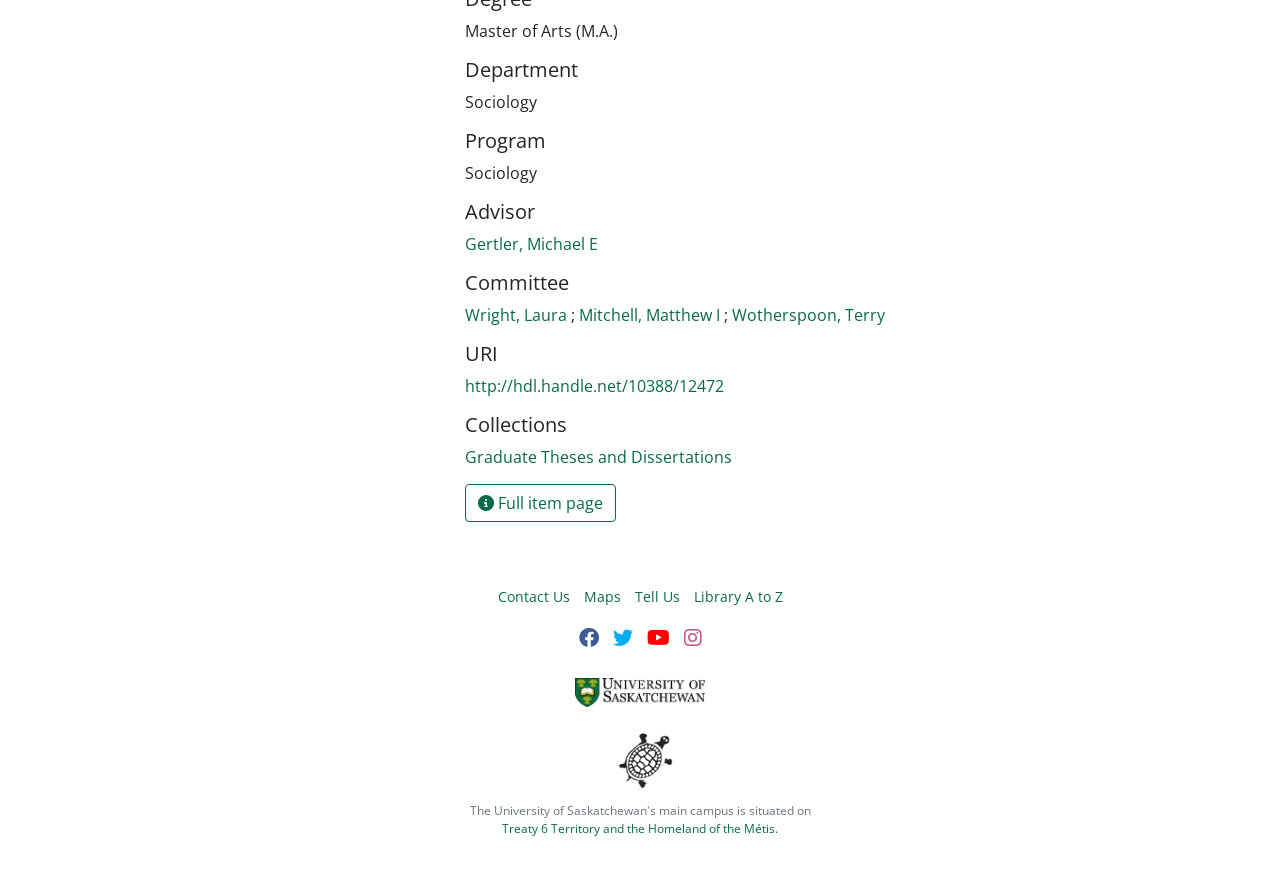Find the bounding box coordinates of the element's region that should be clicked in order to follow the given instruction: "View full item page". The coordinates should consist of four float numbers between 0 and 1, i.e., [left, top, right, bottom].

[0.363, 0.556, 0.481, 0.6]